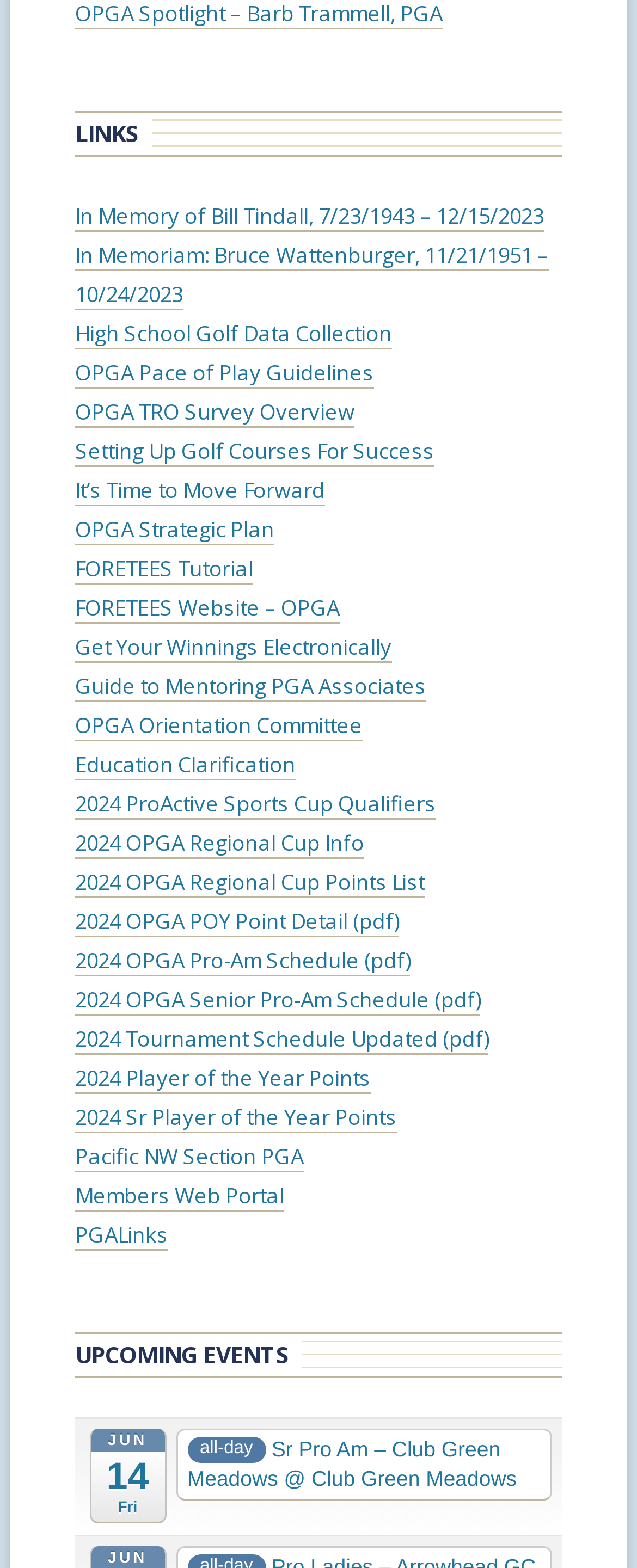Provide the bounding box coordinates for the UI element described in this sentence: "FORETEES Website – OPGA". The coordinates should be four float values between 0 and 1, i.e., [left, top, right, bottom].

[0.118, 0.377, 0.533, 0.397]